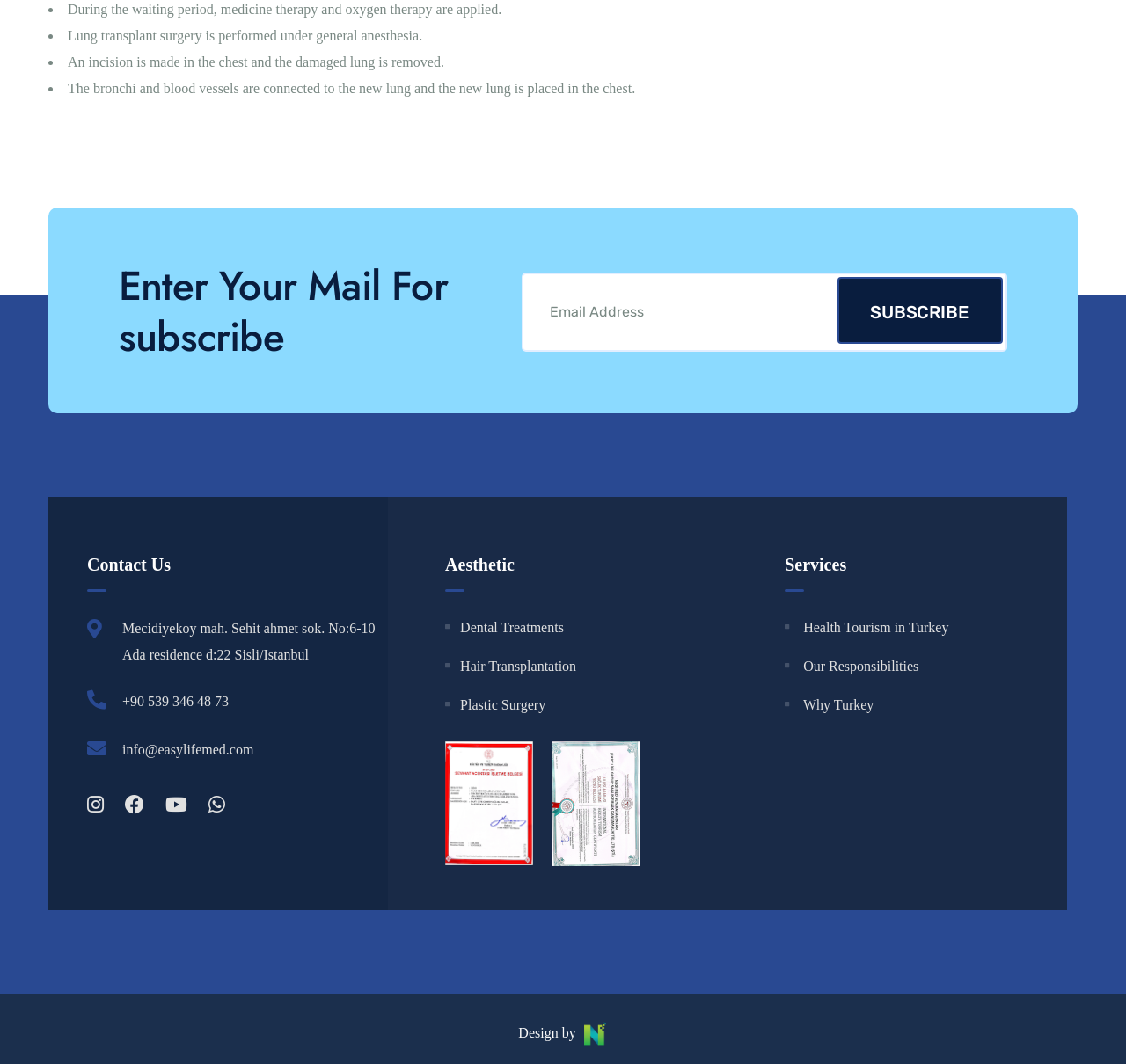Please locate the bounding box coordinates of the element's region that needs to be clicked to follow the instruction: "Enter email address". The bounding box coordinates should be provided as four float numbers between 0 and 1, i.e., [left, top, right, bottom].

[0.463, 0.256, 0.895, 0.33]